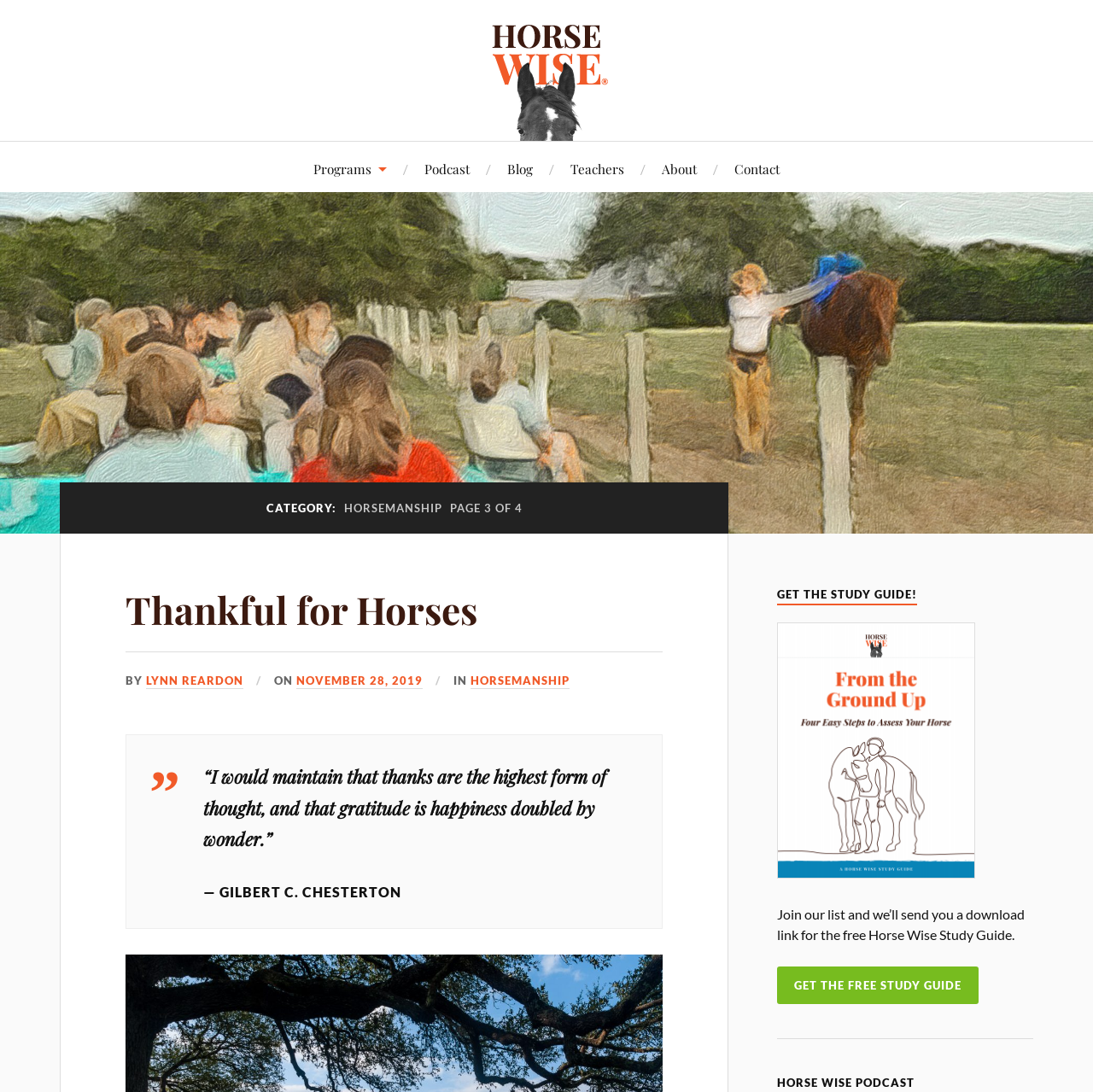What is the quote in the blockquote?
Refer to the image and respond with a one-word or short-phrase answer.

“I would maintain that thanks are the highest form of thought, and that gratitude is happiness doubled by wonder.”